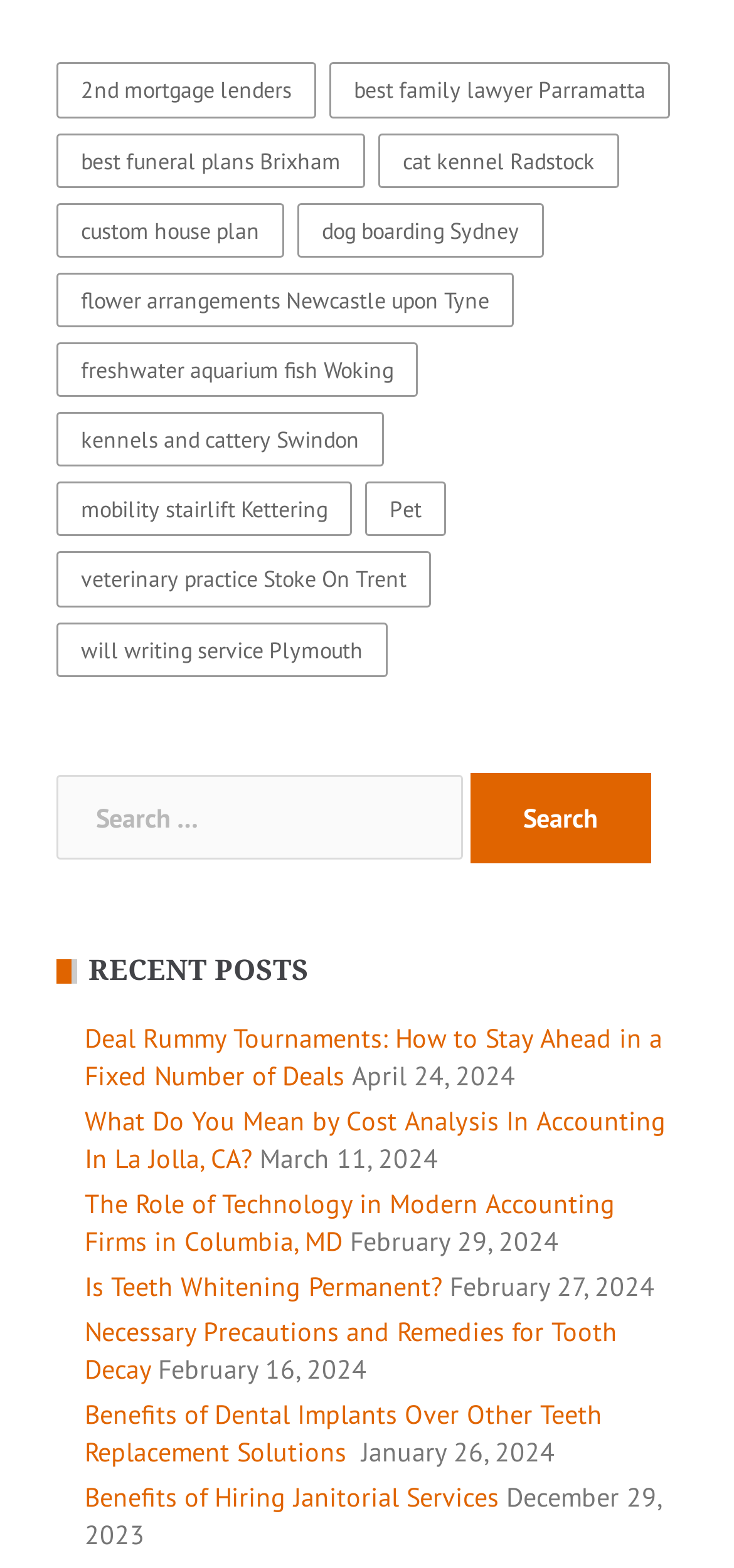How many links are there on the webpage?
Please look at the screenshot and answer using one word or phrase.

19